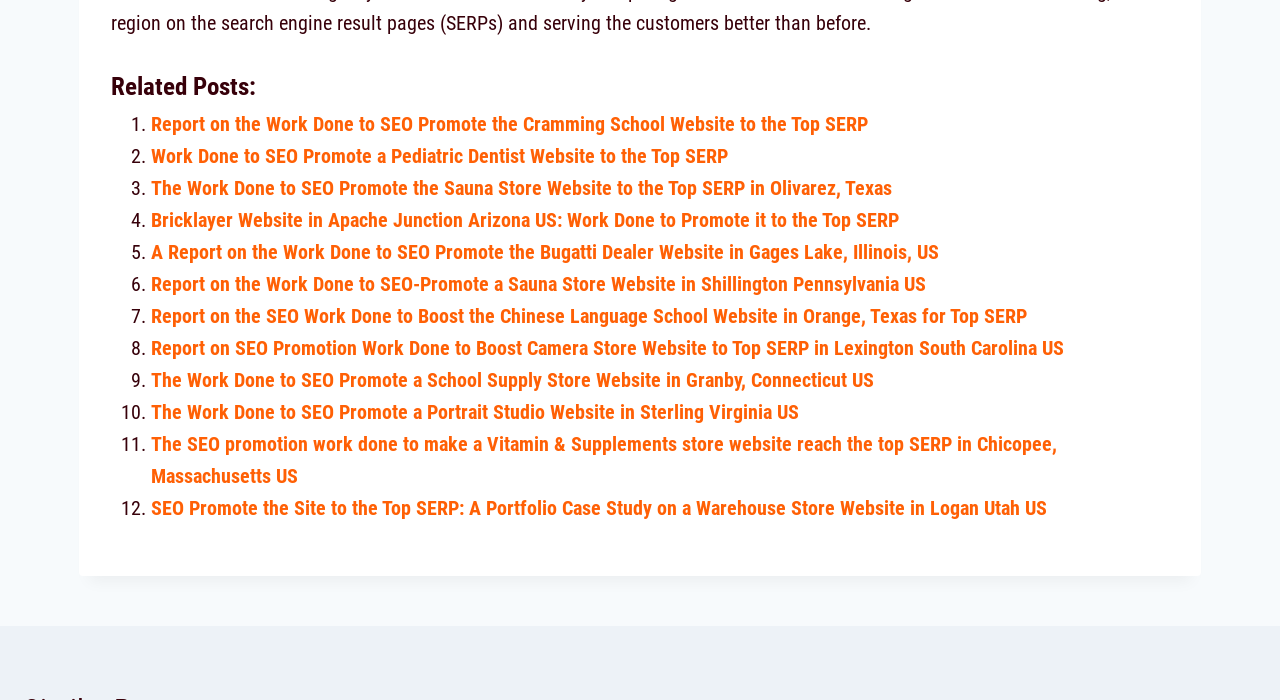Find the bounding box coordinates of the element I should click to carry out the following instruction: "Read about work done to promote a pediatric dentist website".

[0.118, 0.206, 0.569, 0.24]